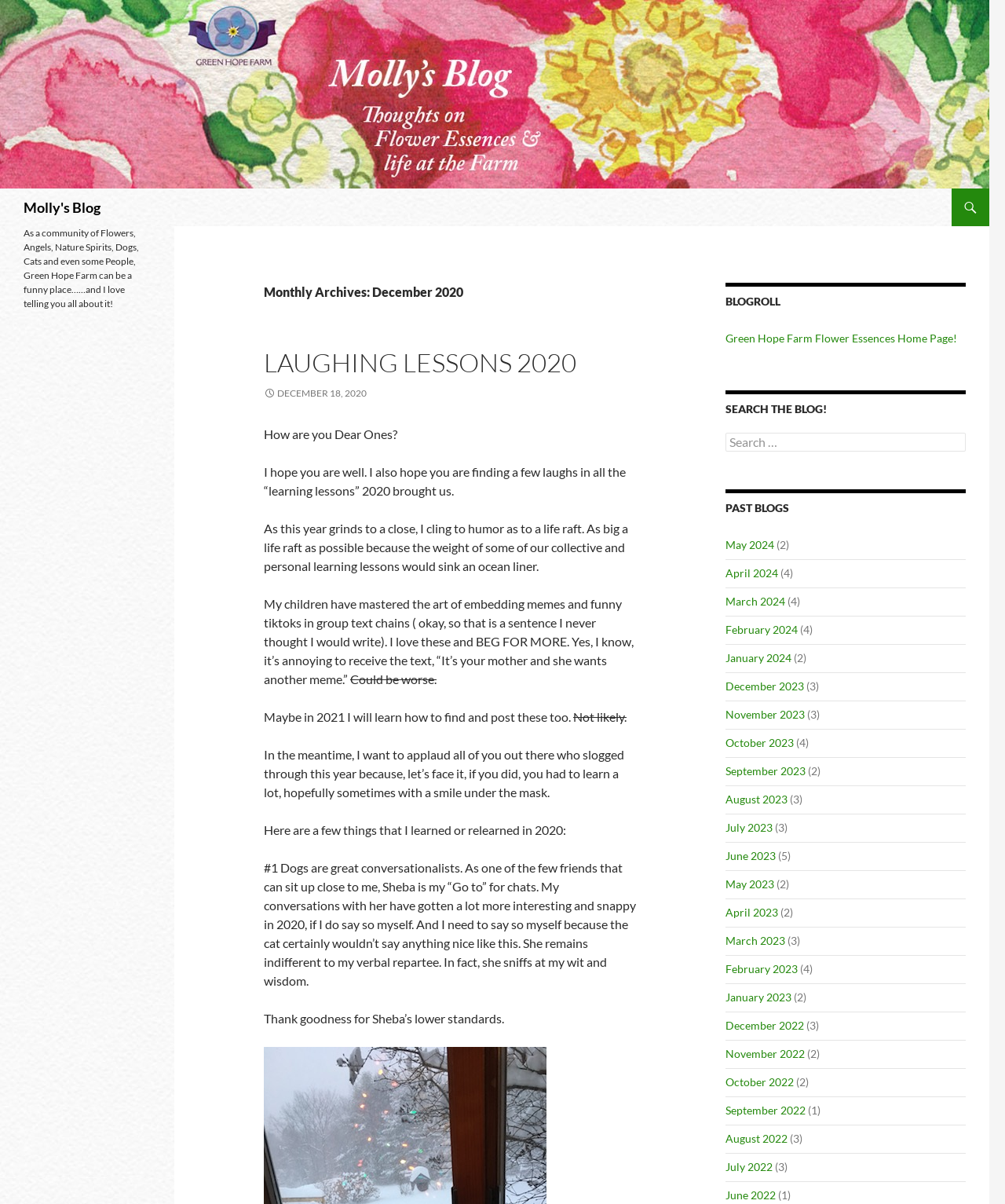Provide a thorough description of the webpage's content and layout.

This webpage is Molly's Blog, with the title "December | 2020" at the top. Below the title, there is a link to "Molly's Blog" and an image with the same name. 

On the top-left side, there is a heading "Molly's Blog" and a link to "Search" next to it. Below these elements, there is a header section with a heading "Monthly Archives: December 2020". 

Under the header section, there is a blog post titled "LAUGHING LESSONS 2020". The post starts with a heading and a link to the same title. The content of the post is a personal reflection on the year 2020, with the author sharing their experiences and lessons learned. The text is divided into several paragraphs, with some humorous anecdotes and witty remarks. 

On the right side of the page, there are three sections: "BLOGROLL", "SEARCH THE BLOG!", and "PAST BLOGS". The "BLOGROLL" section has a link to "Green Hope Farm Flower Essences Home Page!". The "SEARCH THE BLOG!" section has a search box and a label "Search for:". The "PAST BLOGS" section lists links to previous blog posts, organized by month, from May 2024 to December 2022. Each link is accompanied by a number in parentheses, indicating the number of posts for that month.